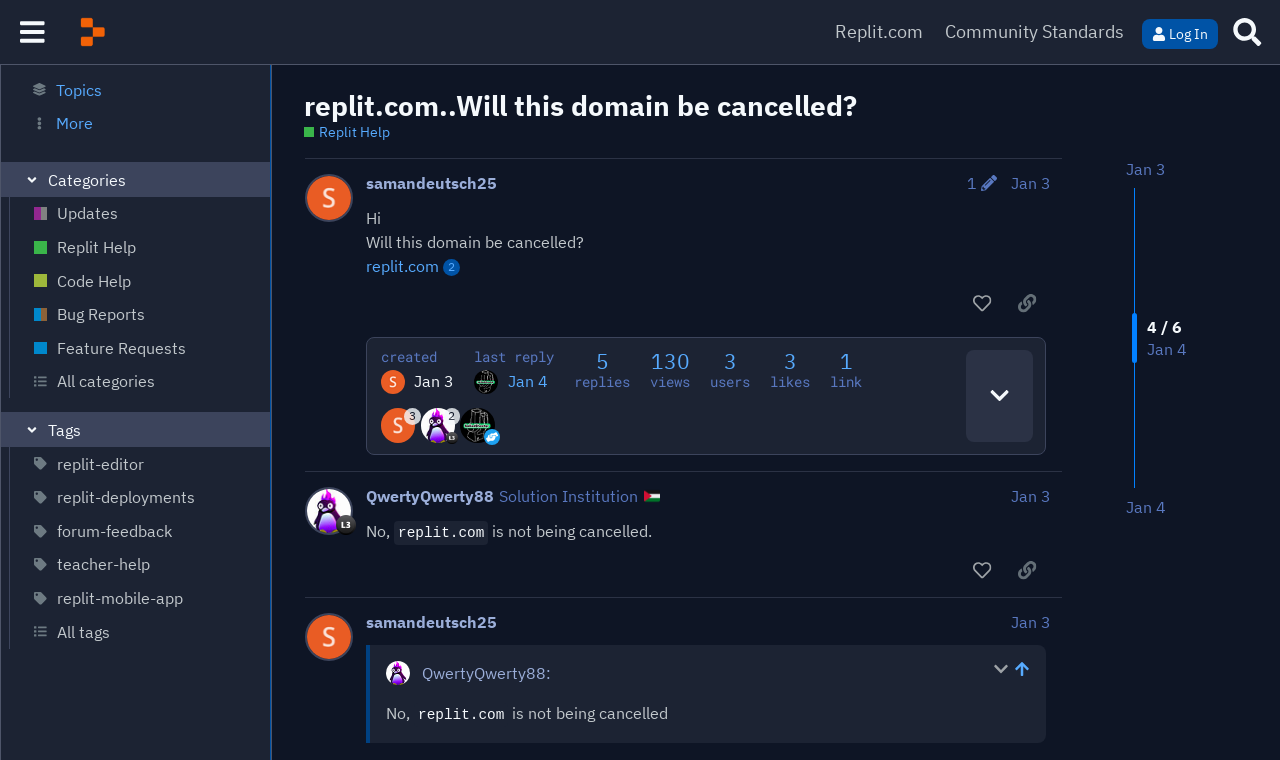Using the provided element description: "Jan 3", determine the bounding box coordinates of the corresponding UI element in the screenshot.

[0.79, 0.804, 0.821, 0.83]